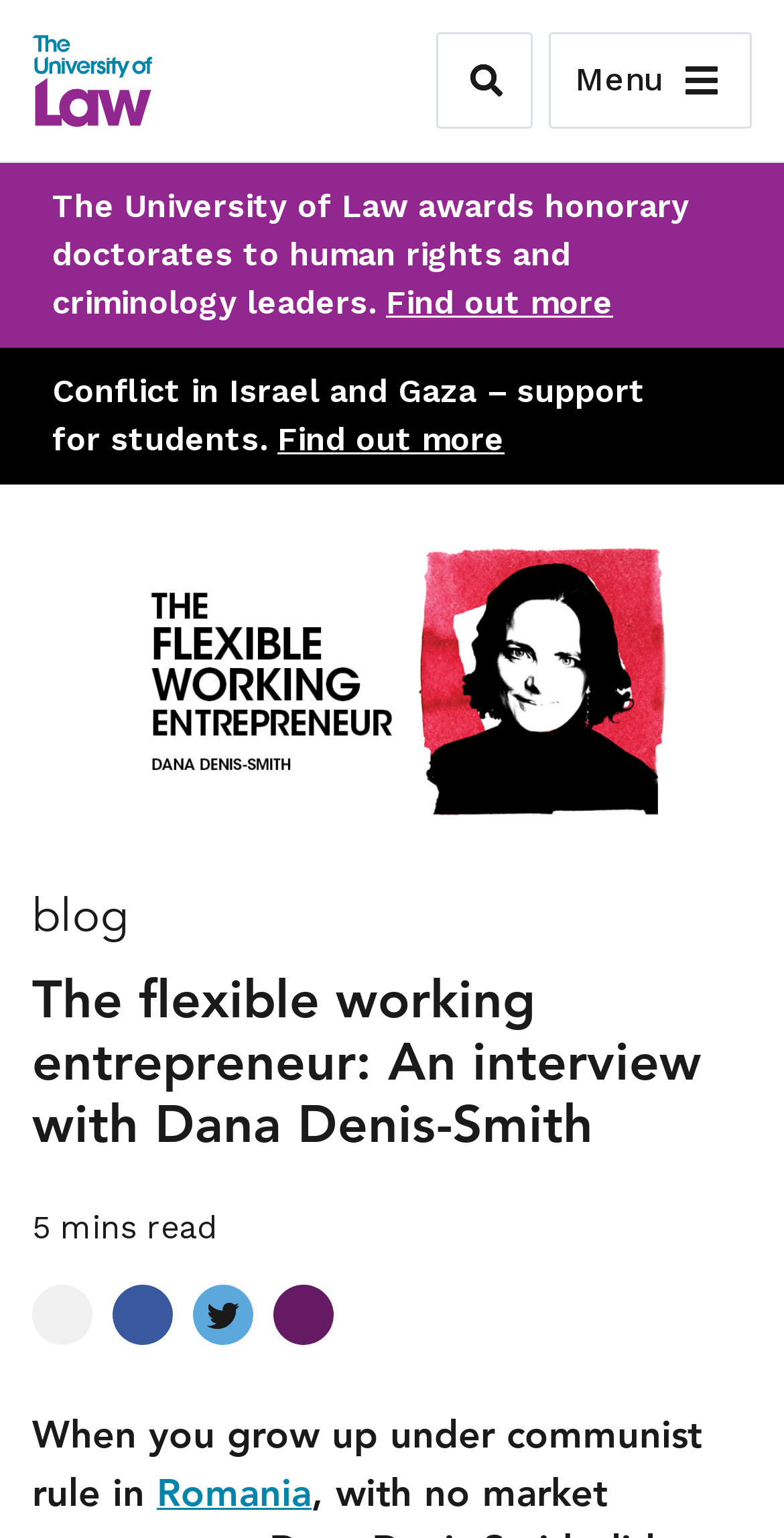Pinpoint the bounding box coordinates of the area that should be clicked to complete the following instruction: "Click the logo". The coordinates must be given as four float numbers between 0 and 1, i.e., [left, top, right, bottom].

[0.041, 0.0, 0.195, 0.105]